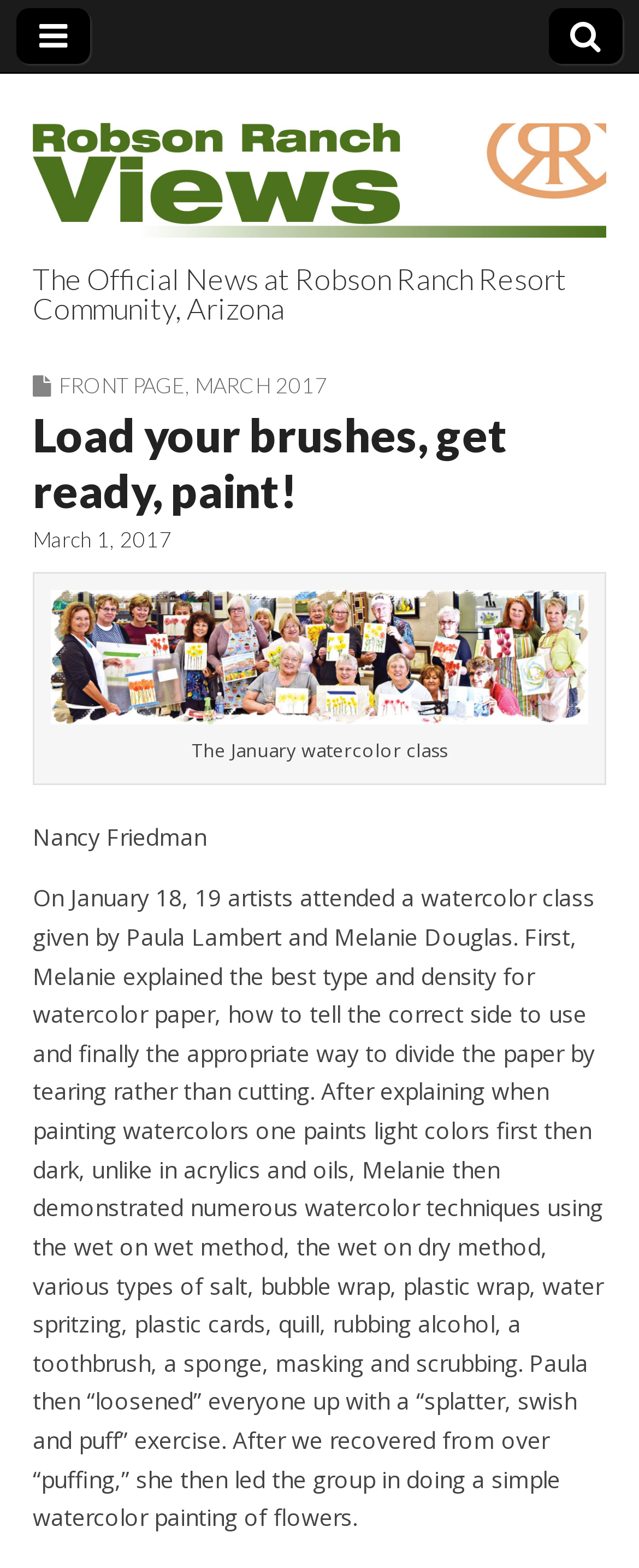Using the elements shown in the image, answer the question comprehensively: How many artists attended the watercolor class?

I obtained the answer by reading the StaticText element that describes the watercolor class, which states that '19 artists attended a watercolor class'.